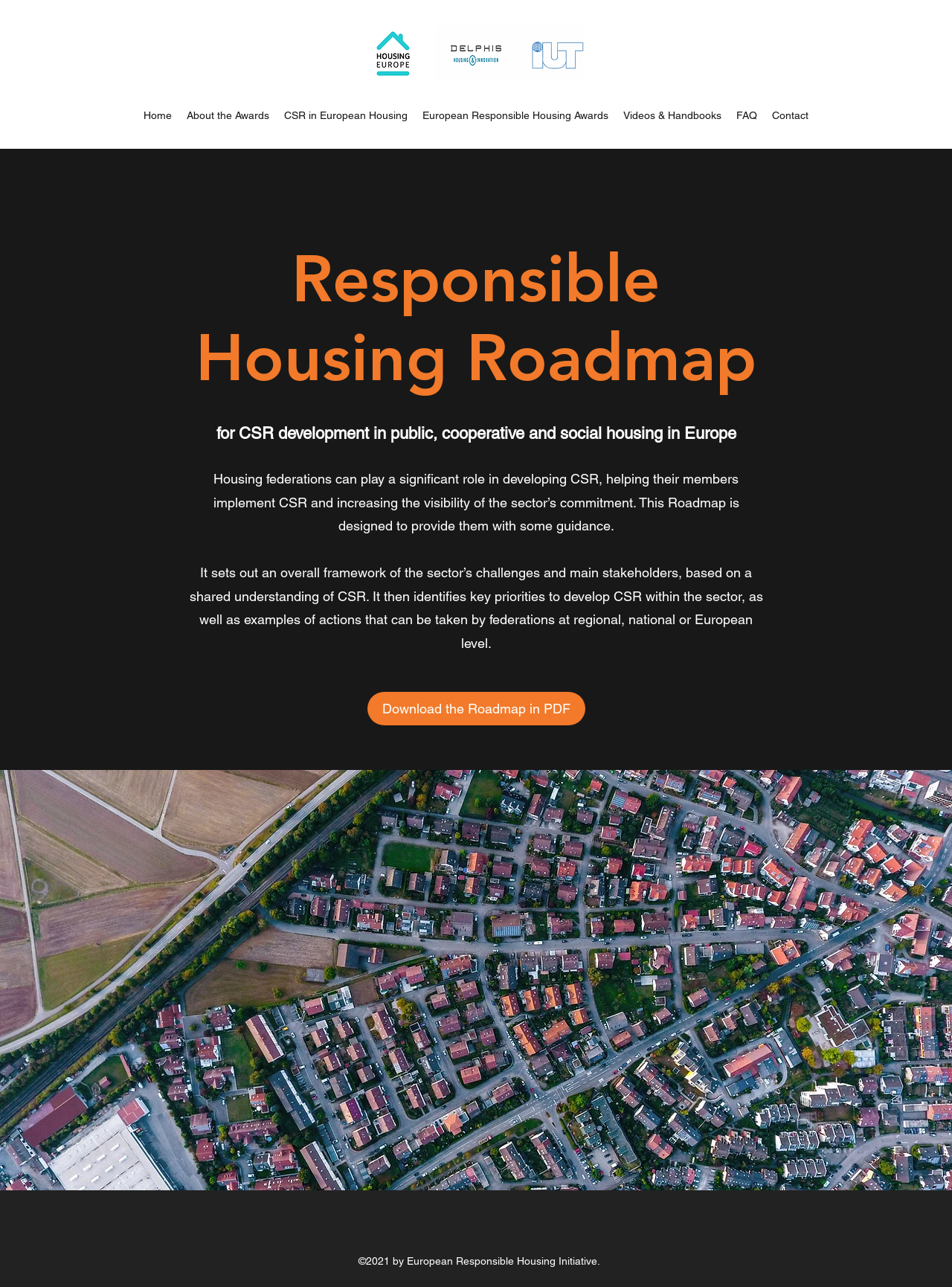Who owns the copyright of the webpage content?
Give a comprehensive and detailed explanation for the question.

The webpage footer indicates that the copyright of the webpage content belongs to the European Responsible Housing Initiative, which suggests that the organization is responsible for the content and design of the webpage.